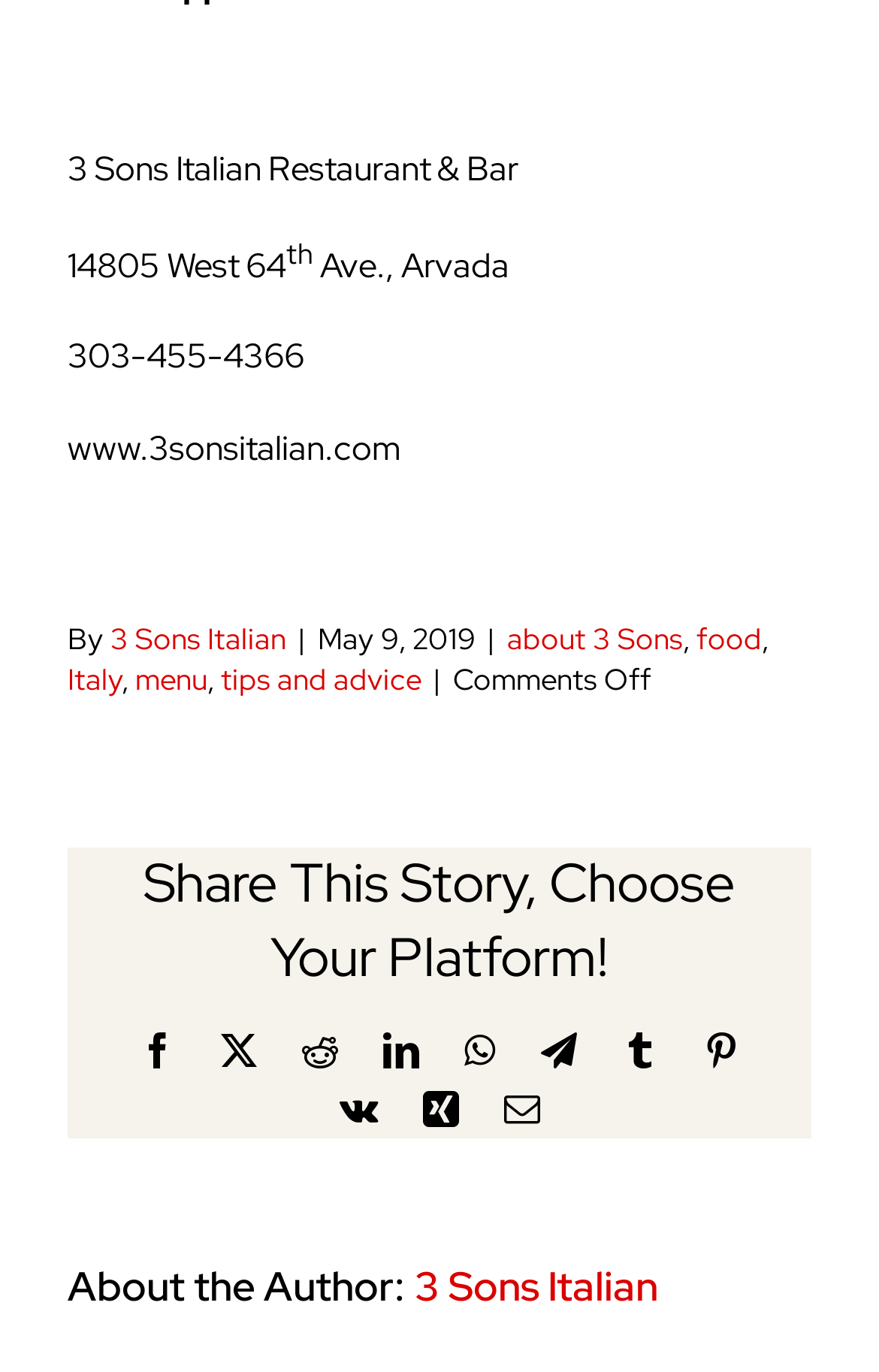Analyze the image and deliver a detailed answer to the question: Who is the author of the latest article?

The author of the latest article can be found at the bottom of the webpage, where it is written as 'About the Author: 3 Sons Italian'.